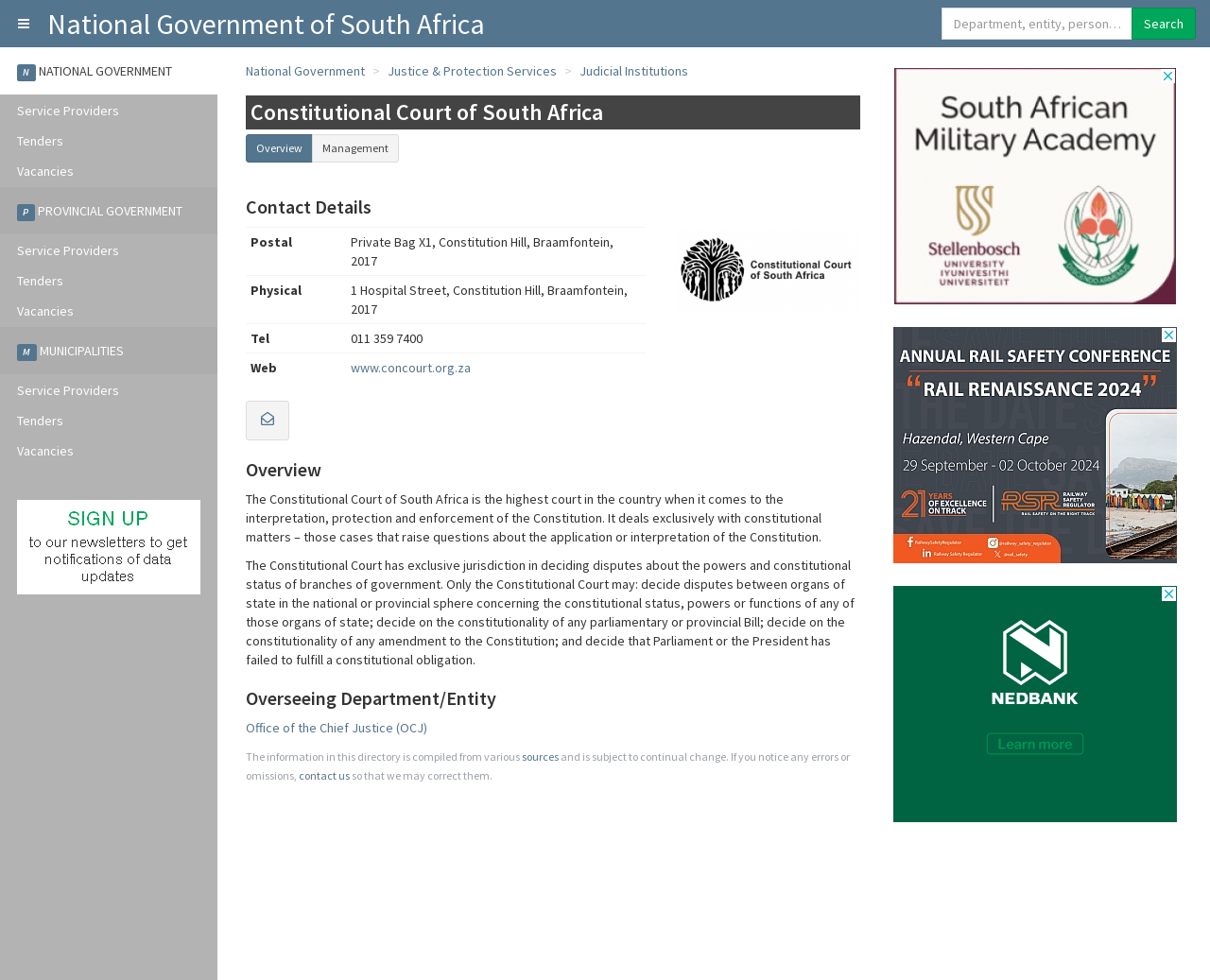Determine the bounding box coordinates for the region that must be clicked to execute the following instruction: "Search for a department".

[0.778, 0.008, 0.936, 0.041]